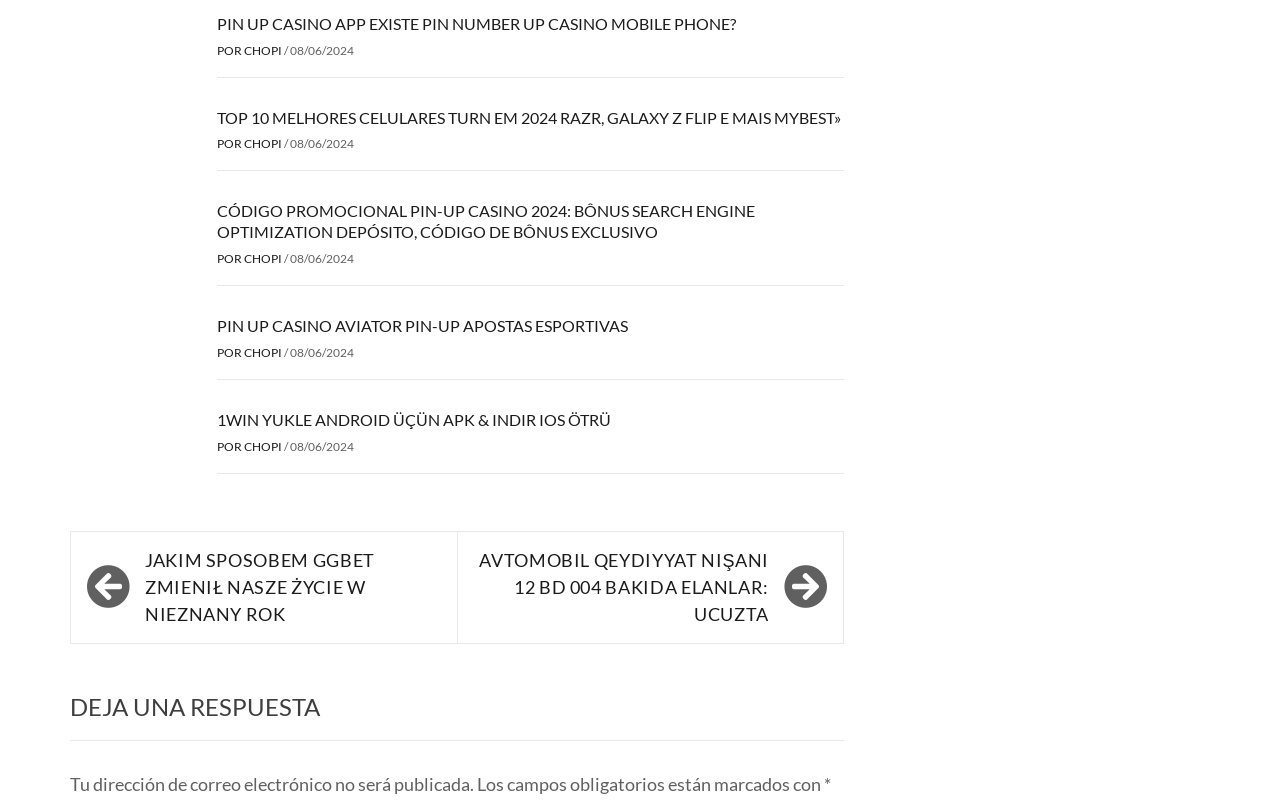Respond to the question below with a single word or phrase:
What is the purpose of the 'DEJA UNA RESPUESTA' section?

To leave a comment